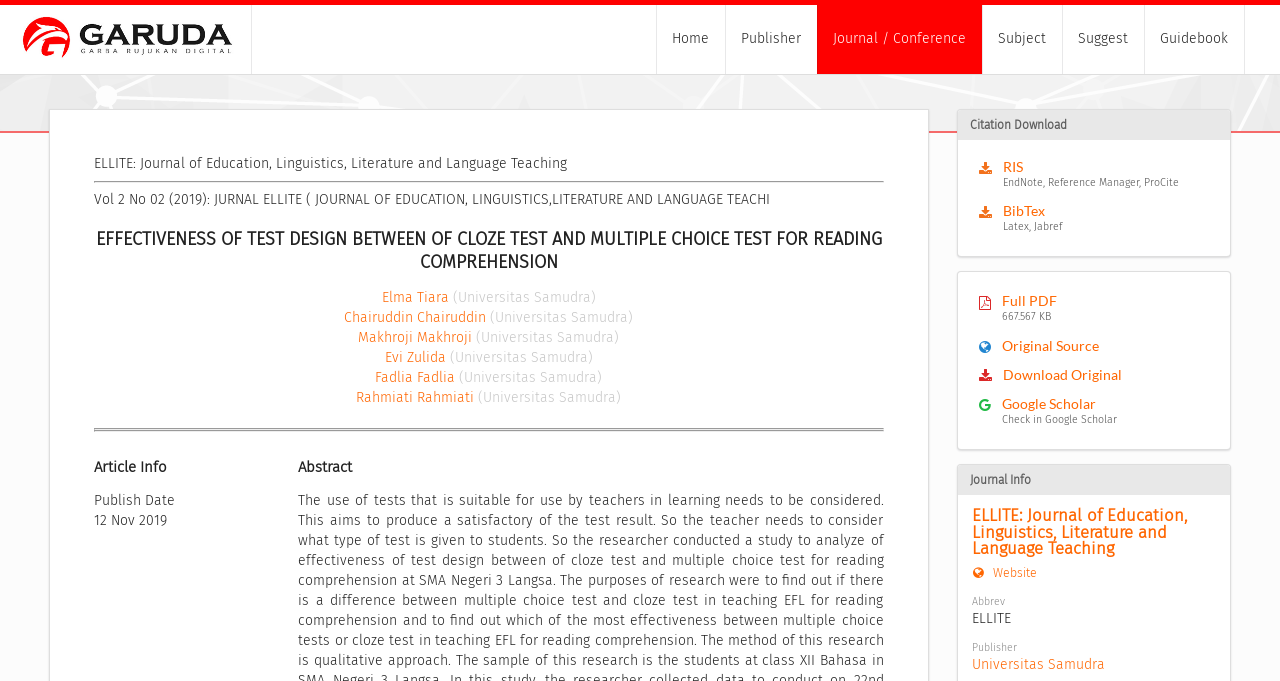Locate the bounding box coordinates of the clickable part needed for the task: "Download the full PDF".

[0.777, 0.43, 0.945, 0.477]